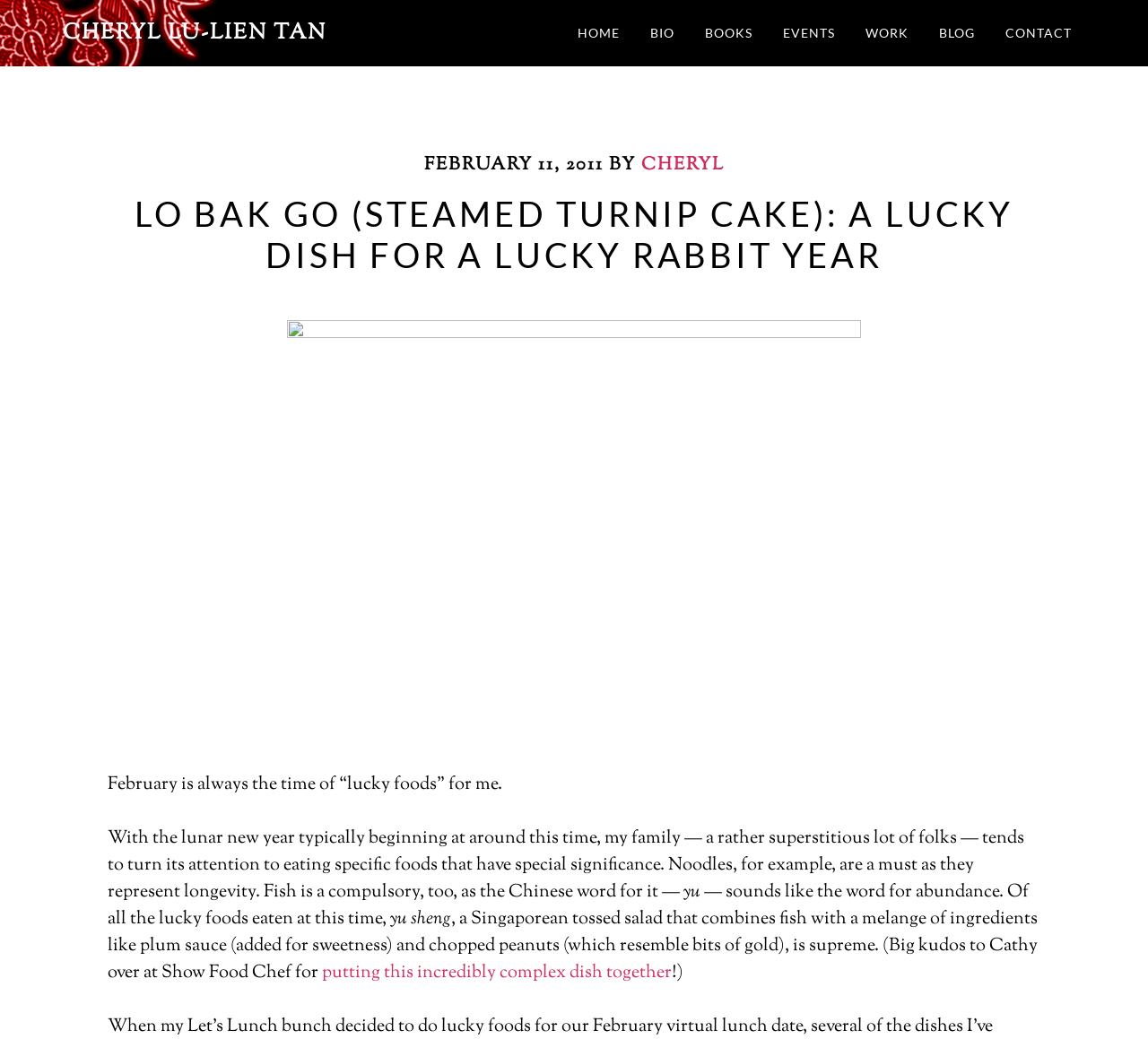Consider the image and give a detailed and elaborate answer to the question: 
What is the blogger's family like?

The blogger mentions that their family is 'a rather superstitious lot of folks' who pay attention to eating specific foods that have special significance during the lunar new year.